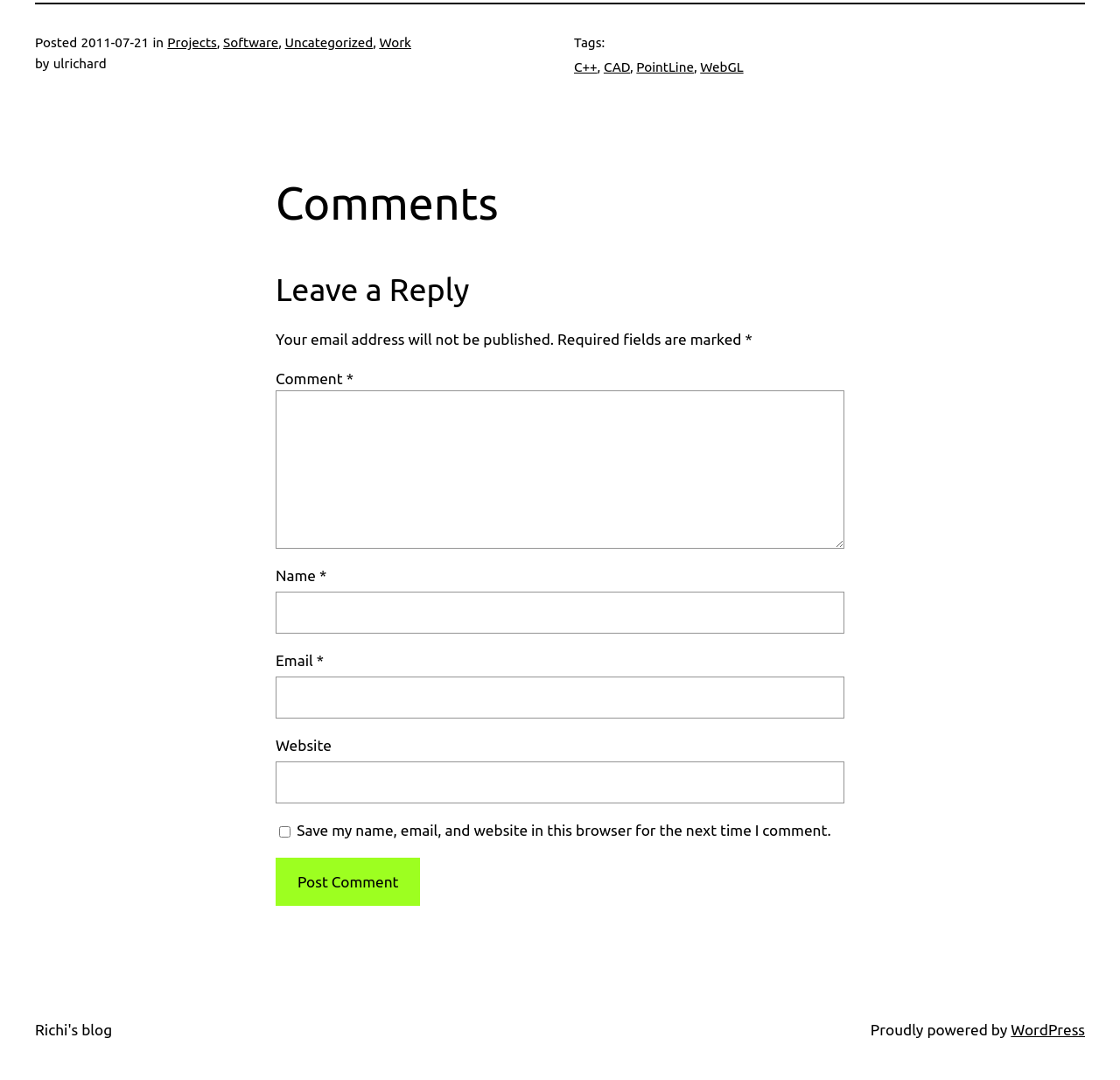Please identify the bounding box coordinates of the element that needs to be clicked to perform the following instruction: "Click on the 'C++' tag".

[0.512, 0.055, 0.533, 0.069]